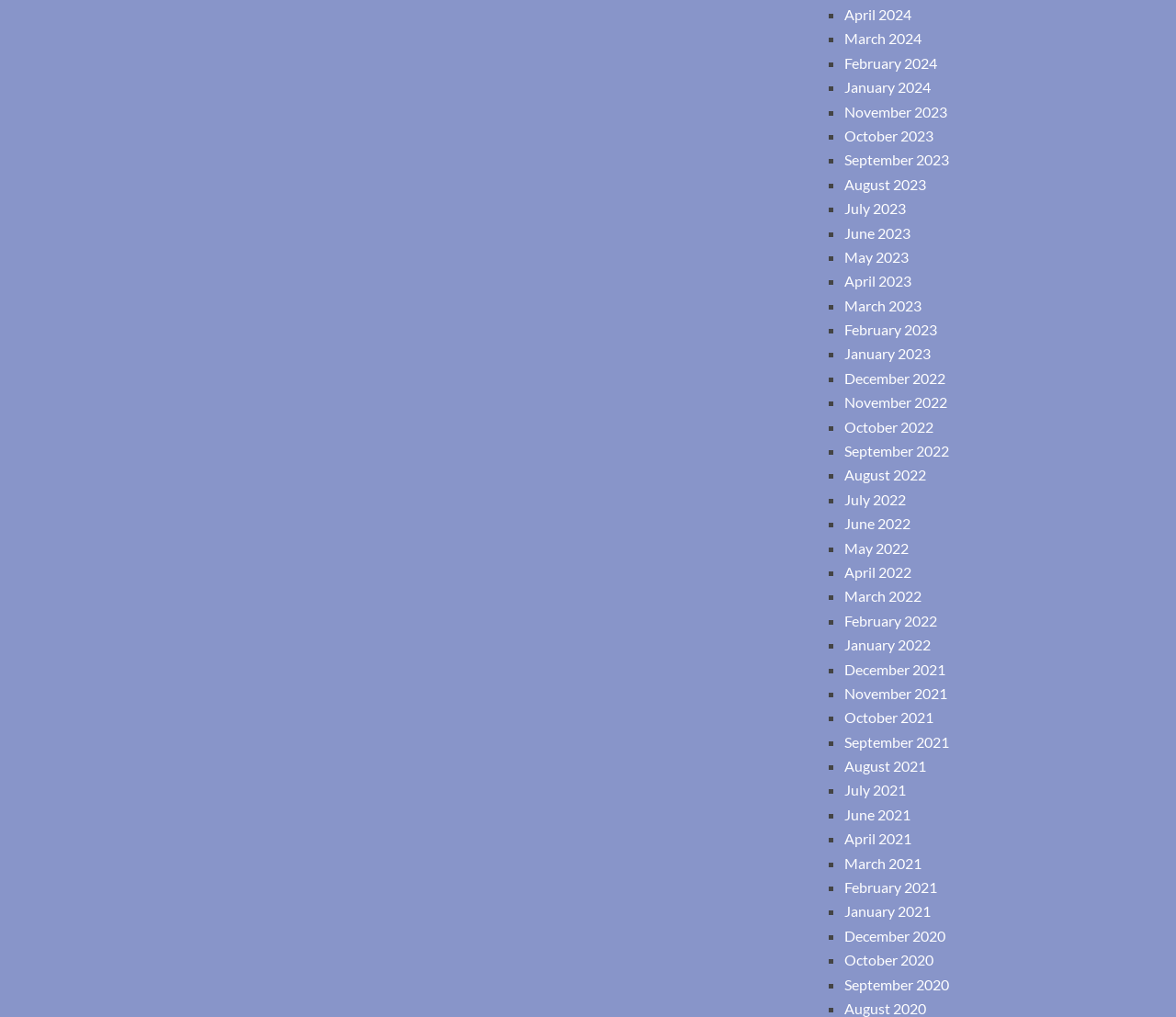Pinpoint the bounding box coordinates for the area that should be clicked to perform the following instruction: "View March 2023".

[0.718, 0.291, 0.784, 0.309]